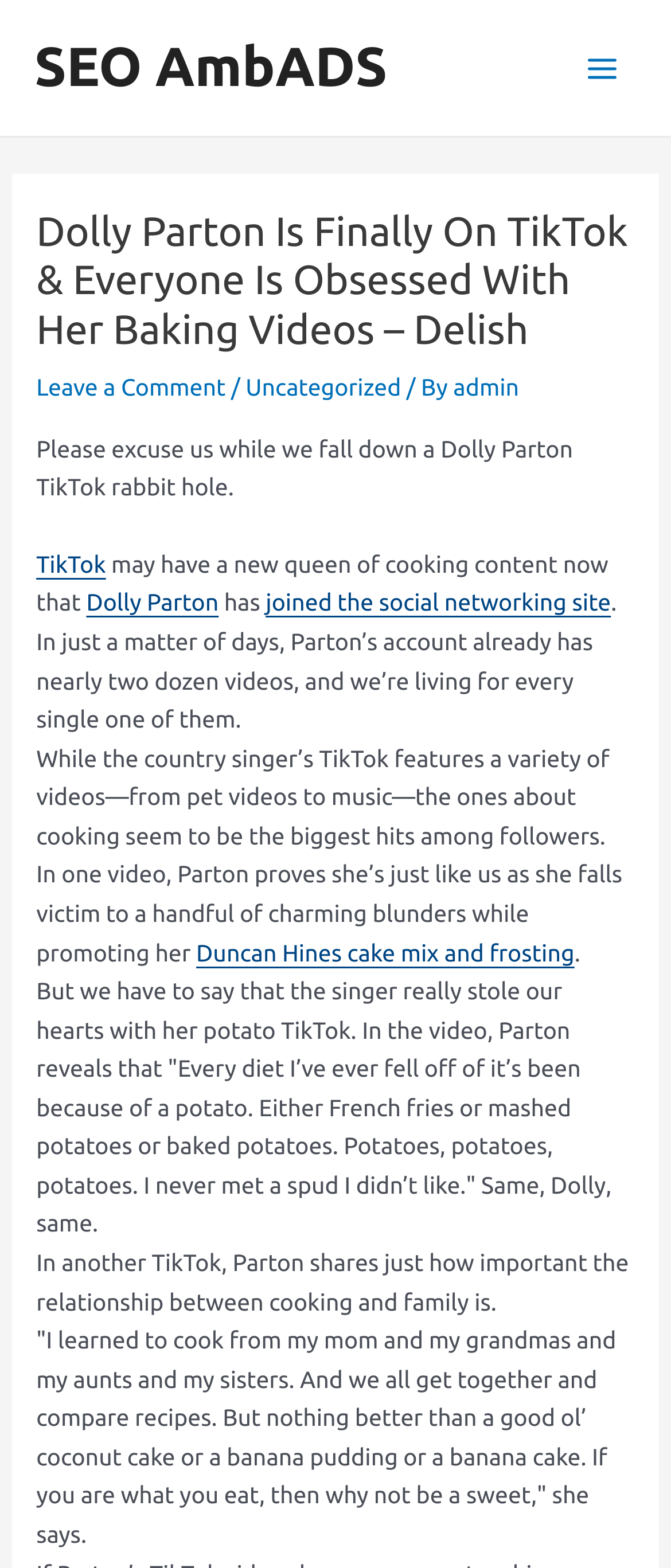Why does Dolly Parton say she falls off her diet?
Please provide a comprehensive answer based on the details in the screenshot.

According to the webpage, Dolly Parton reveals in a TikTok video that she falls off her diet because of potatoes, specifically mentioning French fries, mashed potatoes, and baked potatoes.